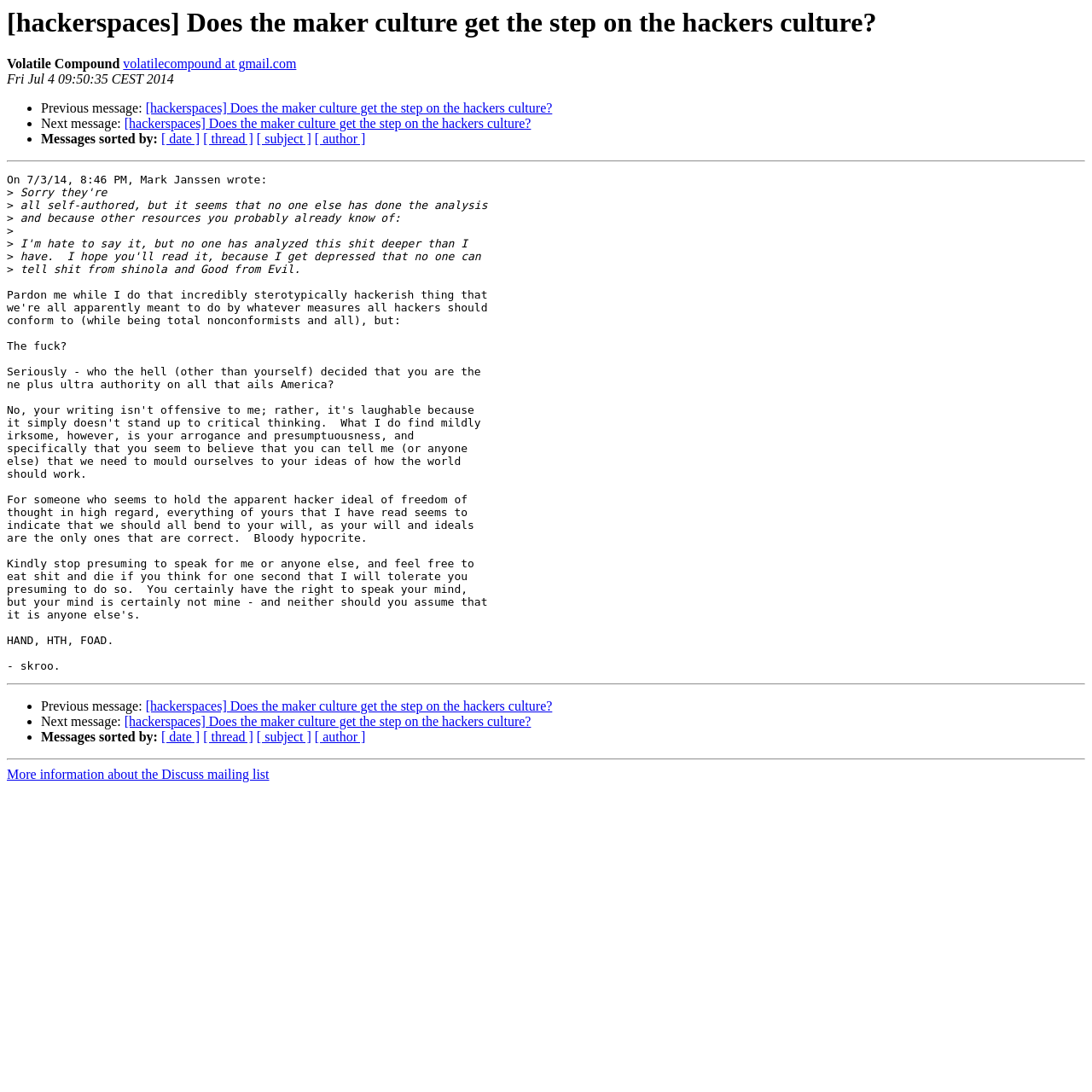Locate the bounding box coordinates of the clickable area to execute the instruction: "Sort messages by date". Provide the coordinates as four float numbers between 0 and 1, represented as [left, top, right, bottom].

[0.148, 0.121, 0.183, 0.134]